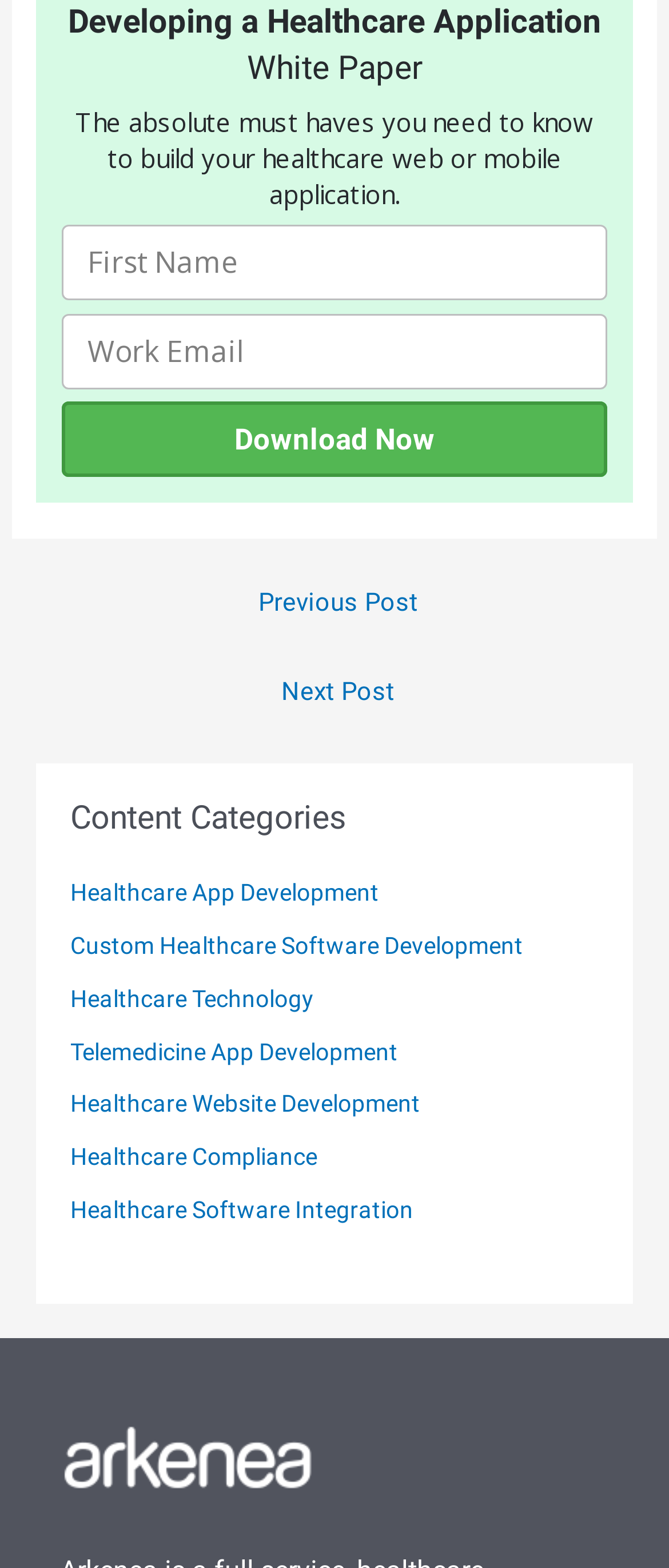Locate the bounding box coordinates of the element that needs to be clicked to carry out the instruction: "Download the white paper". The coordinates should be given as four float numbers ranging from 0 to 1, i.e., [left, top, right, bottom].

[0.092, 0.256, 0.908, 0.304]